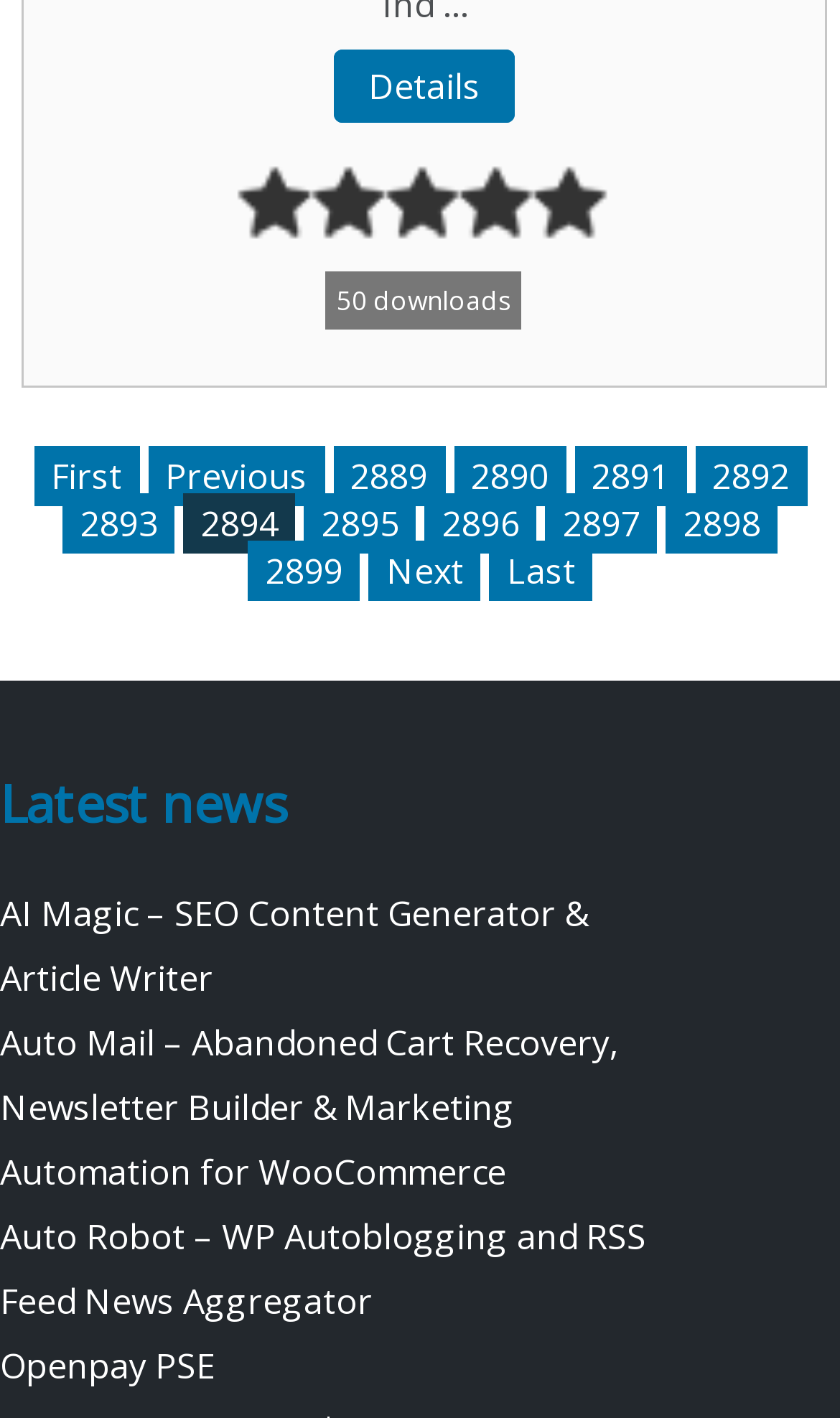Locate the bounding box coordinates of the area to click to fulfill this instruction: "visit AI Magic – SEO Content Generator & Article Writer". The bounding box should be presented as four float numbers between 0 and 1, in the order [left, top, right, bottom].

[0.0, 0.627, 0.7, 0.706]